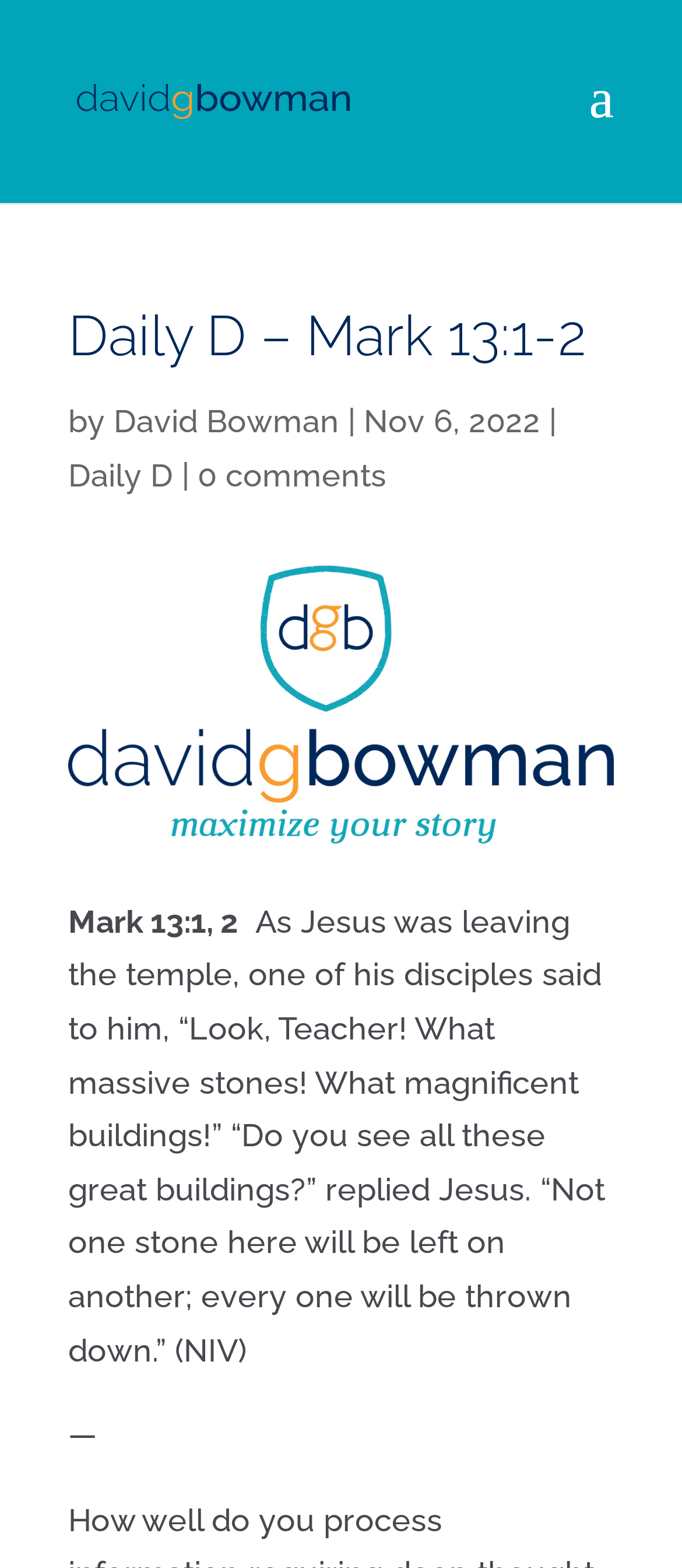Generate a comprehensive description of the webpage content.

The webpage is a daily devotional page, titled "Daily D - Mark 13:1-2". At the top left, there is a link to "David G. Bowman" accompanied by a small image of the same name. Below this, there is a search bar that spans almost half of the page width.

The main content area begins with a heading that repeats the title "Daily D - Mark 13:1-2". Below this, there is a line of text that includes the author's name "David Bowman", a separator "|", and the date "Nov 6, 2022". 

To the right of the author's name, there are two links: "Daily D" and "0 comments". Below this line, there is a large image of "David G Bowman Logo" that spans almost the entire page width.

The main devotional content starts with a heading "Mark 13:1, 2", followed by a passage of scripture from the Bible, which describes Jesus' response to his disciples' admiration of the temple buildings. The passage is quite long and takes up most of the page. At the very bottom, there is a separator line "—".